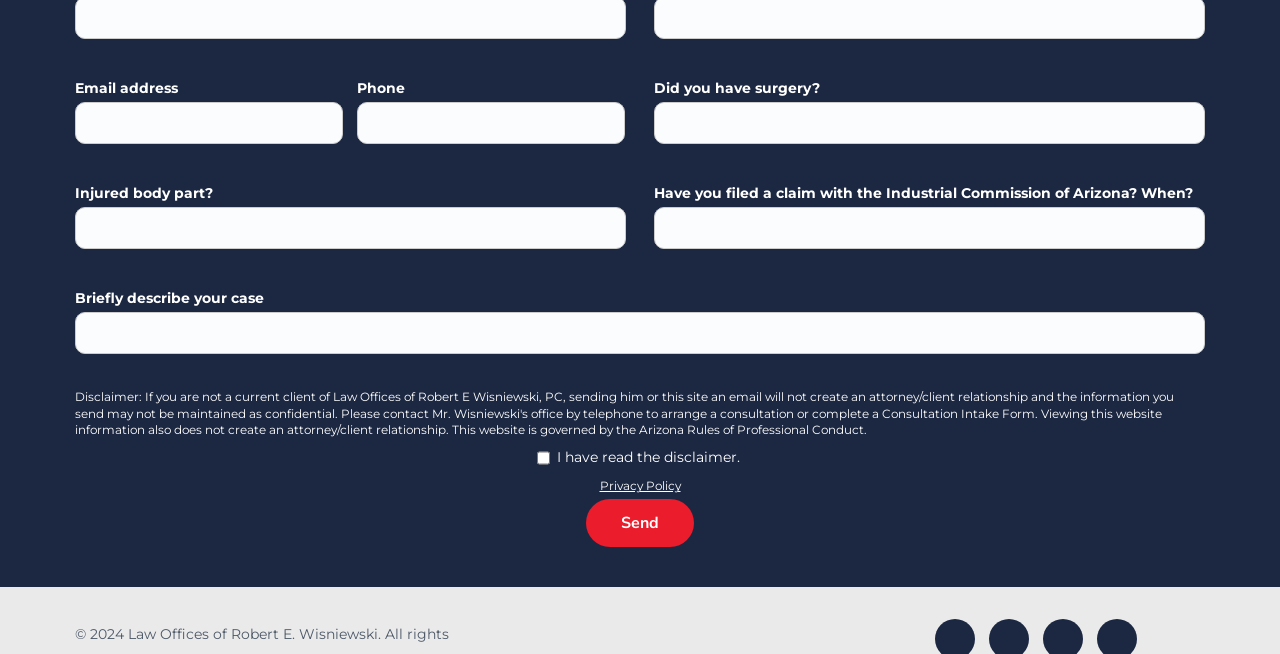Refer to the element description Privacy Policy and identify the corresponding bounding box in the screenshot. Format the coordinates as (top-left x, top-left y, bottom-right x, bottom-right y) with values in the range of 0 to 1.

[0.468, 0.731, 0.532, 0.754]